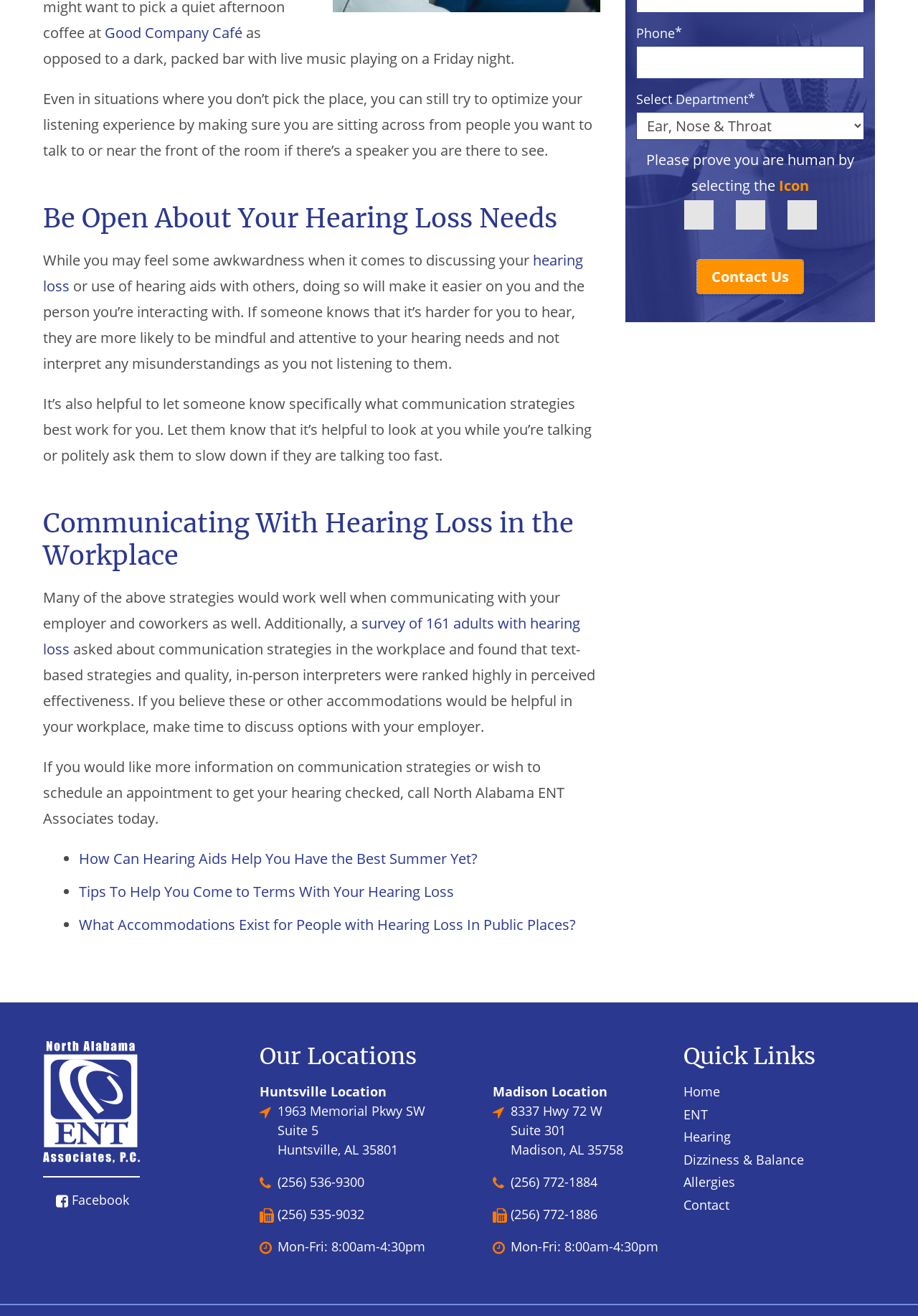Identify the bounding box coordinates of the region that needs to be clicked to carry out this instruction: "Enter phone number". Provide these coordinates as four float numbers ranging from 0 to 1, i.e., [left, top, right, bottom].

[0.693, 0.035, 0.941, 0.06]